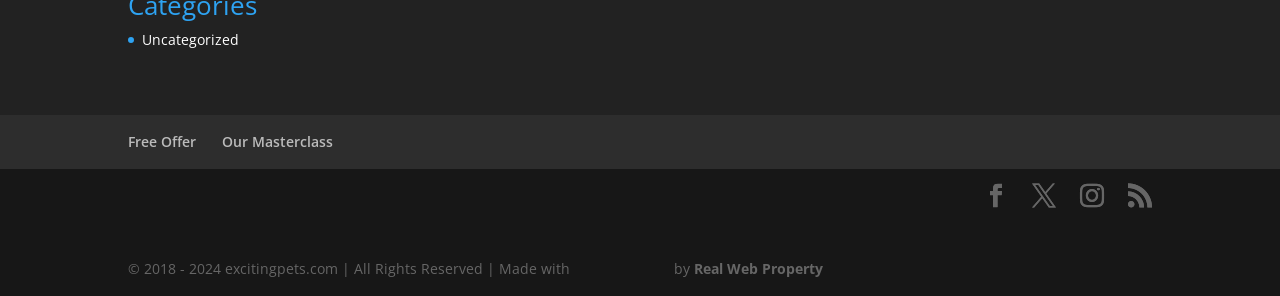Answer this question using a single word or a brief phrase:
What is the copyright year range of excitingpets.com?

2018 - 2024